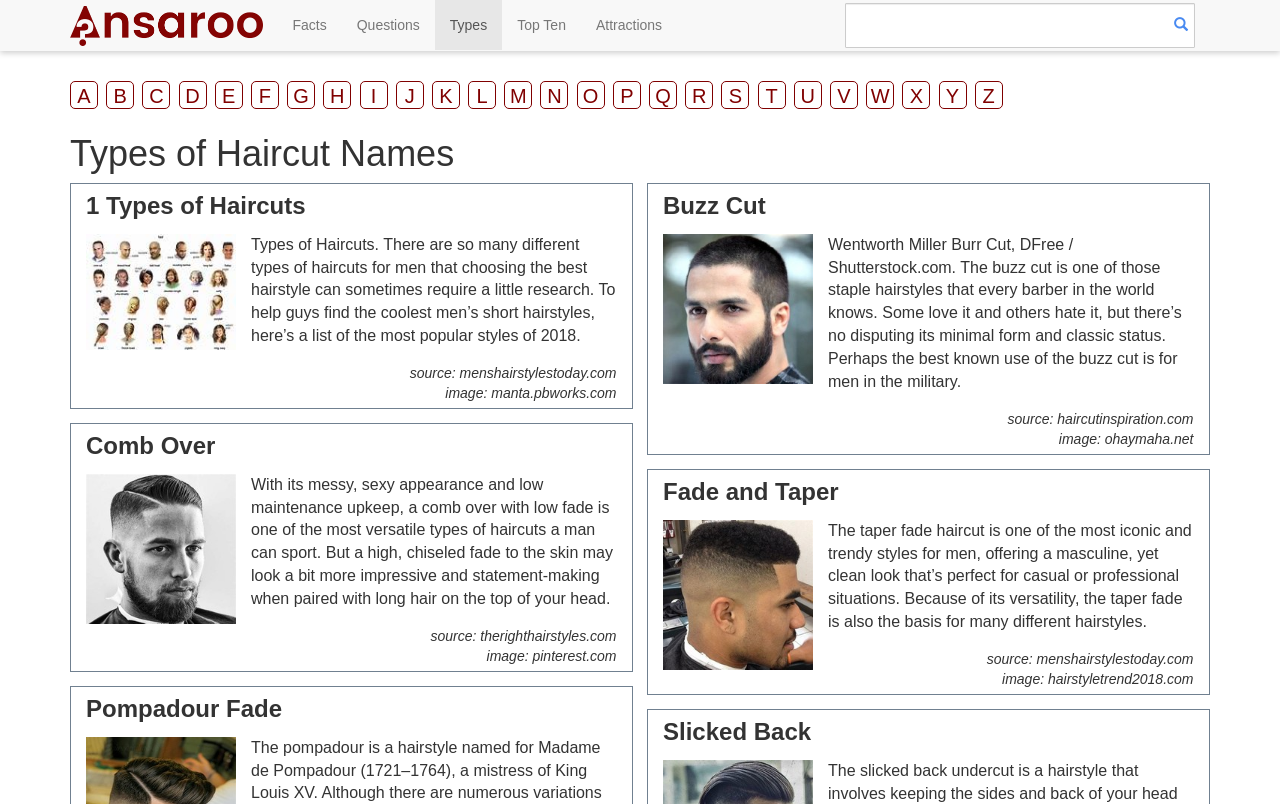Generate the main heading text from the webpage.

Types of Haircut Names